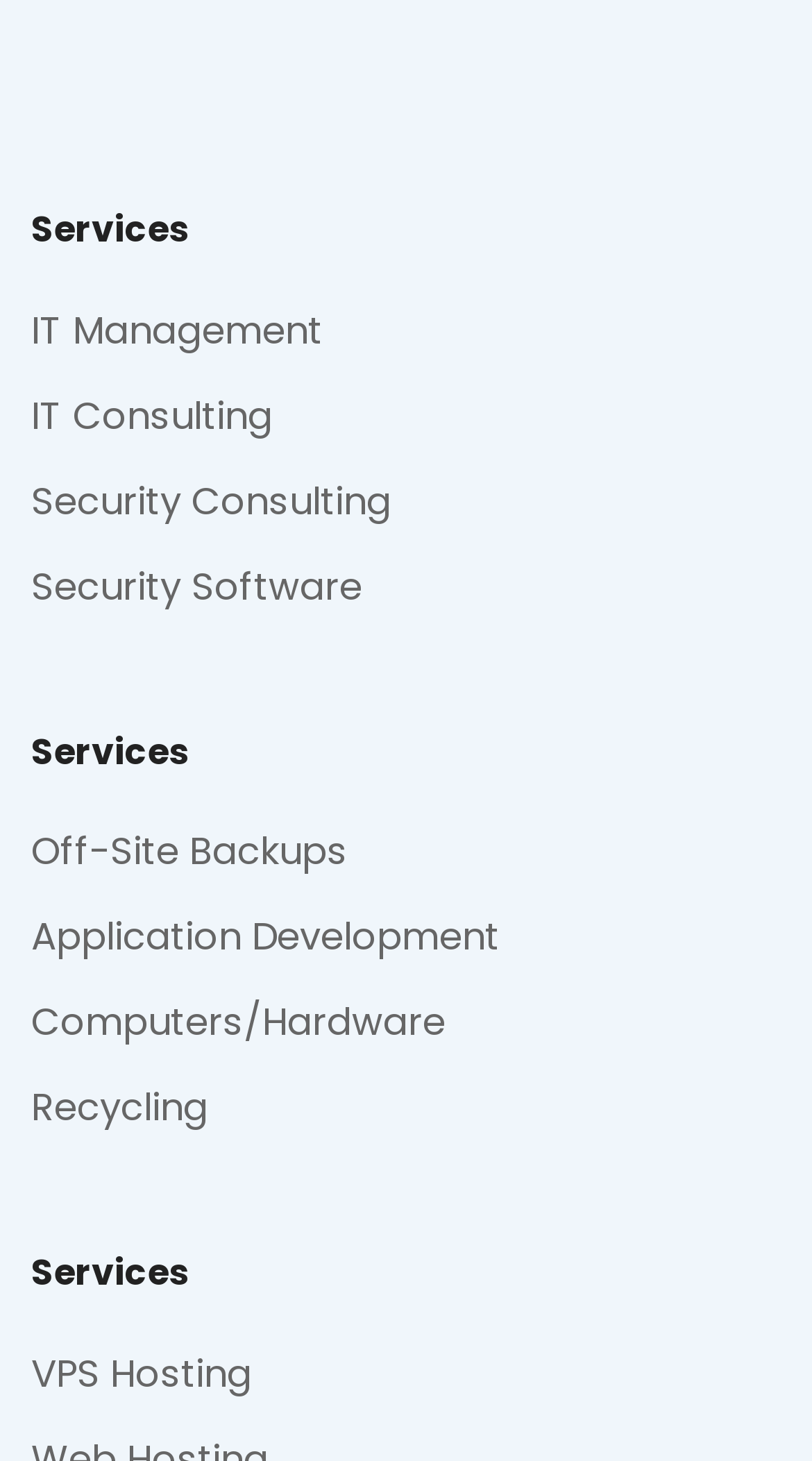Identify the bounding box coordinates for the region of the element that should be clicked to carry out the instruction: "Explore VPS Hosting options". The bounding box coordinates should be four float numbers between 0 and 1, i.e., [left, top, right, bottom].

[0.038, 0.921, 0.31, 0.96]